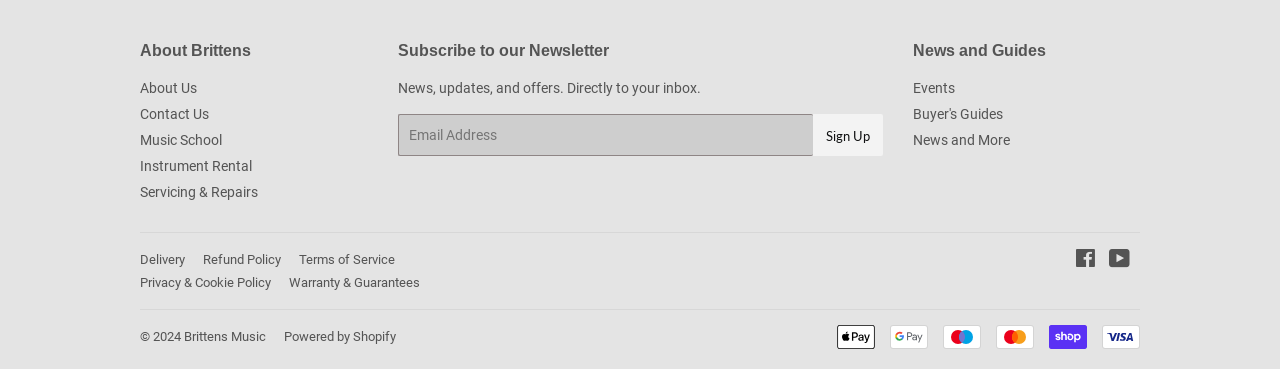Refer to the image and provide an in-depth answer to the question:
What payment methods are accepted?

The answer can be found by looking at the images of payment icons at the bottom of the page, which include Apple Pay, Google Pay, Maestro, Mastercard, Shop Pay, and Visa, indicating that these are the payment methods accepted.